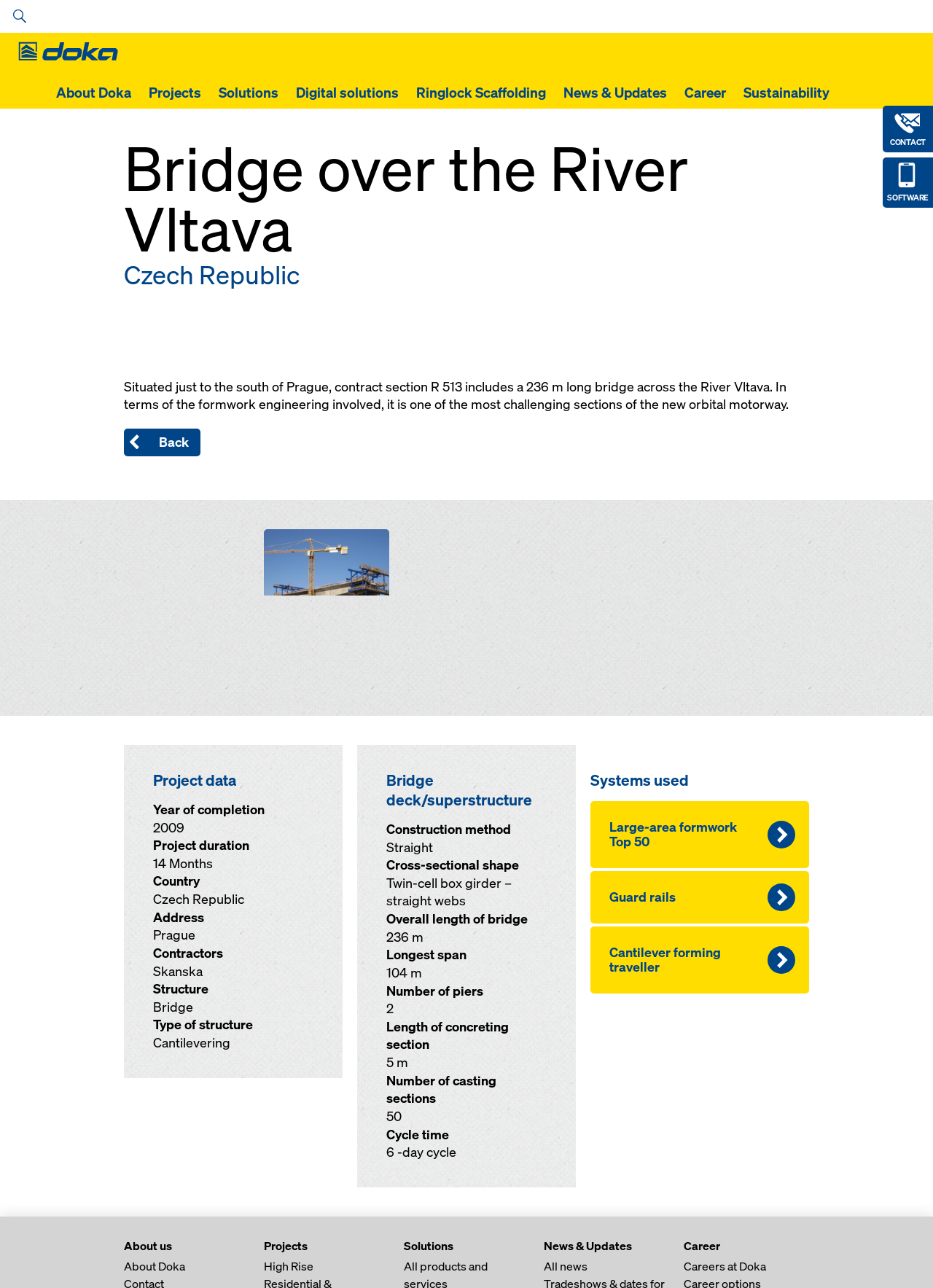Respond concisely with one word or phrase to the following query:
What is the country where the project is located?

Czech Republic